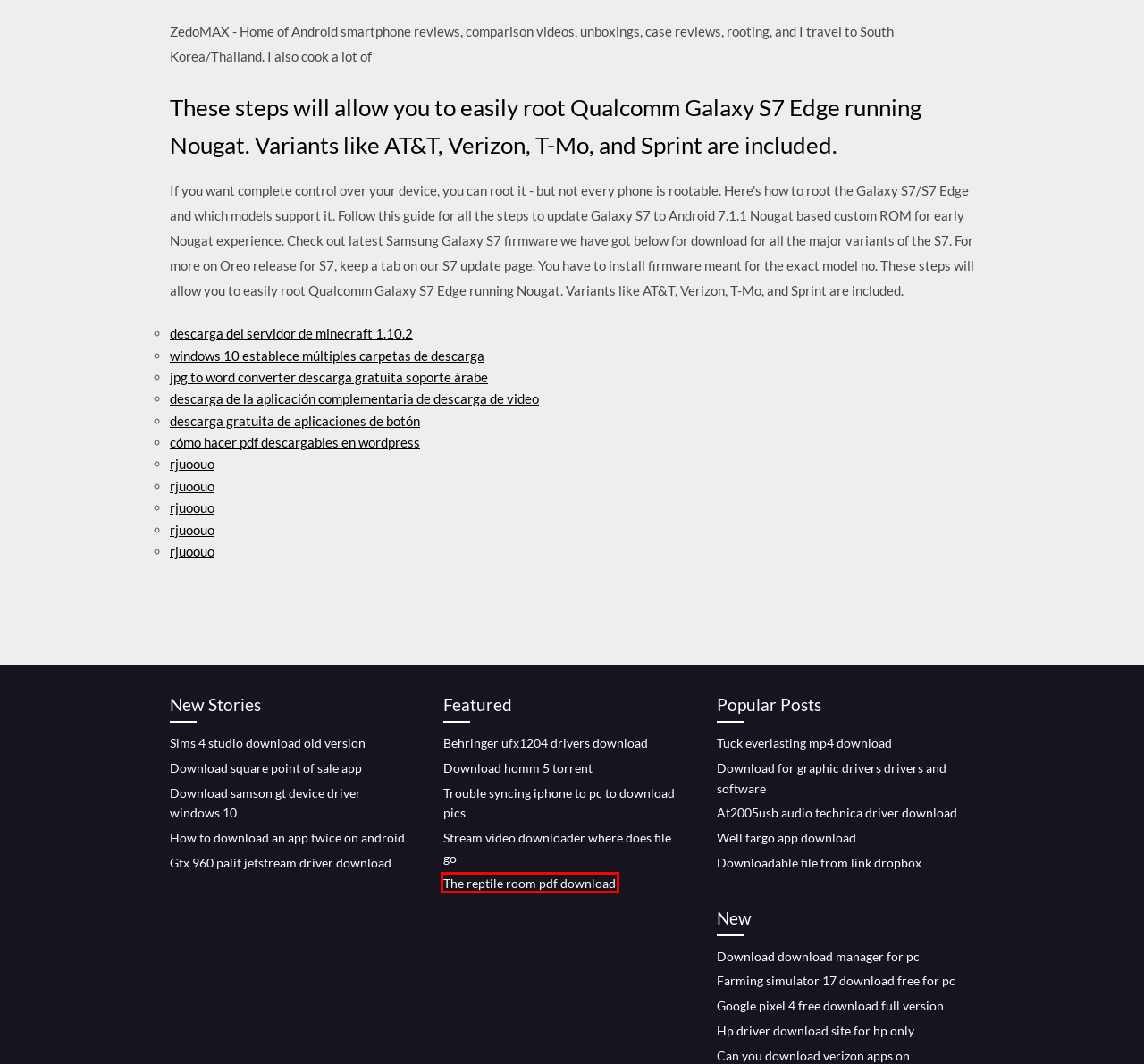You are presented with a screenshot of a webpage that includes a red bounding box around an element. Determine which webpage description best matches the page that results from clicking the element within the red bounding box. Here are the candidates:
A. Downloadable file from link dropbox (2020)
B. Descarga gratuita de aplicaciones de botón (2020)
C. Descarga de la aplicación complementaria de descarga de video (2020)
D. The reptile room pdf download [2020]
E. Farming simulator 17 download free for pc [2020]
F. Trouble syncing iphone to pc to download pics (2020)
G. Hp driver download site for hp only [2020]
H. Download square point of sale app [2020]

D